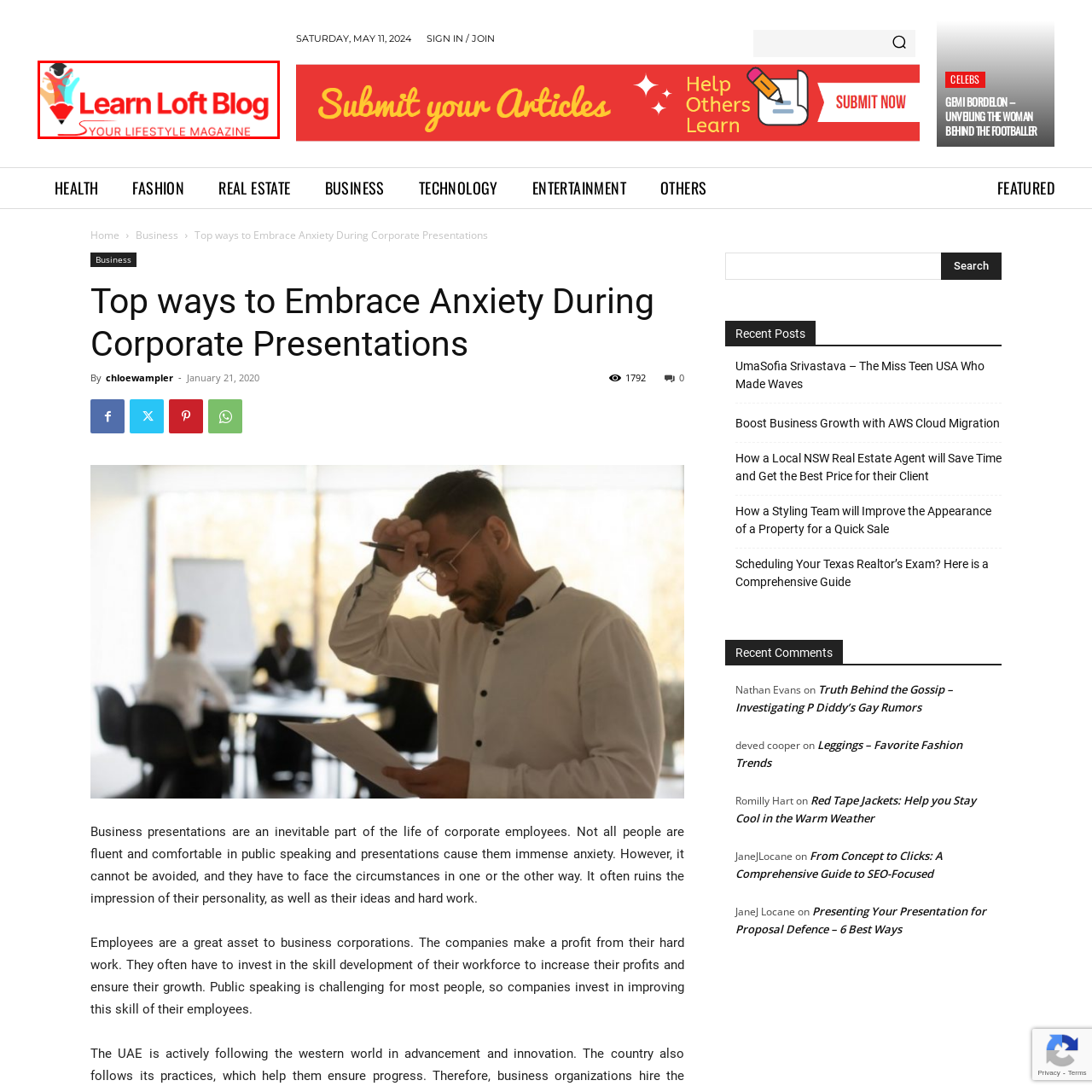What is the tagline of the blog?
Look at the image framed by the red bounding box and provide an in-depth response.

The tagline 'YOUR LIFESTYLE MAGAZINE' is presented beneath the name, emphasizing the blog's focus on enriching readers' lives through diverse content.